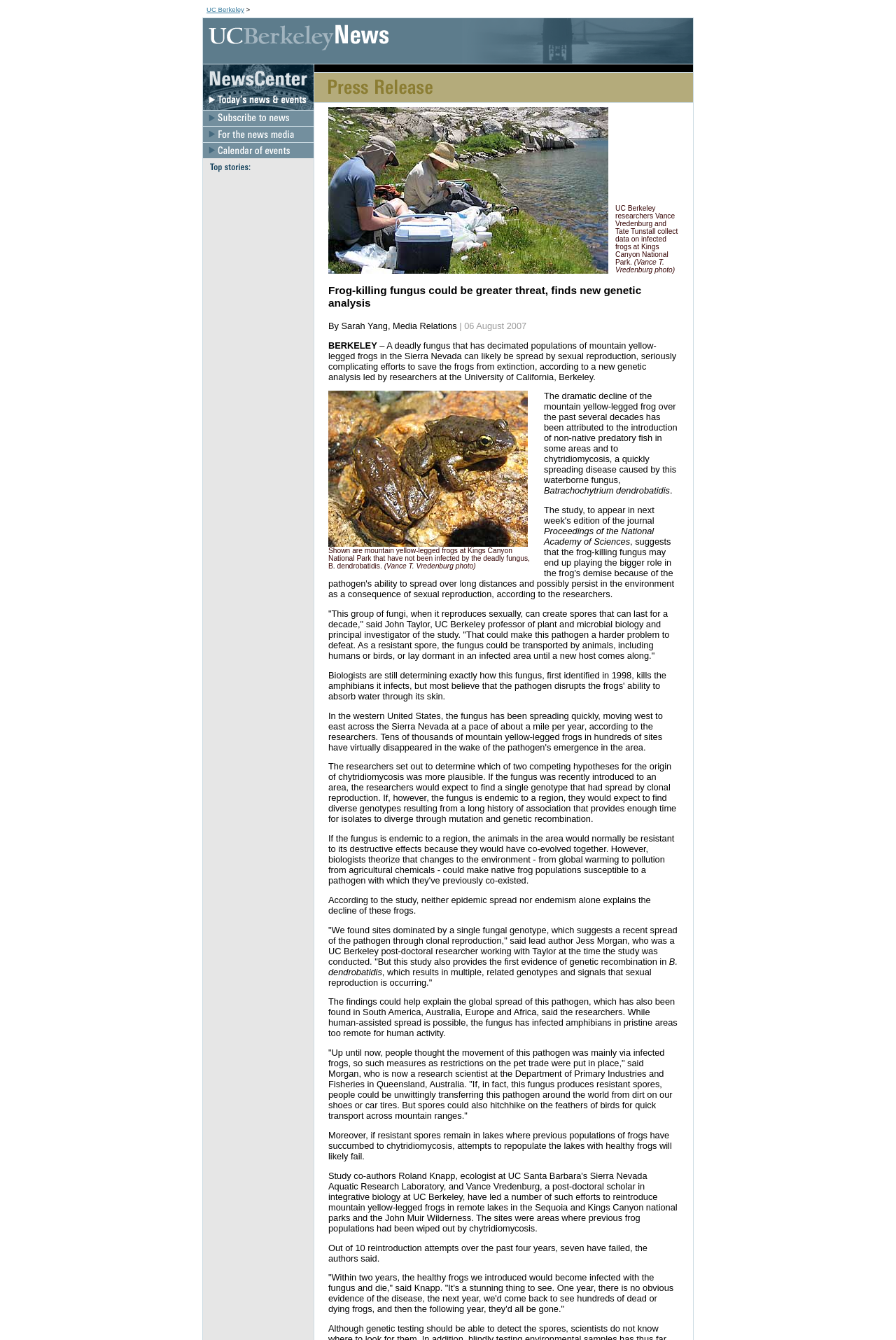Respond with a single word or short phrase to the following question: 
What is the name of the disease caused by the fungus?

chytridiomycosis